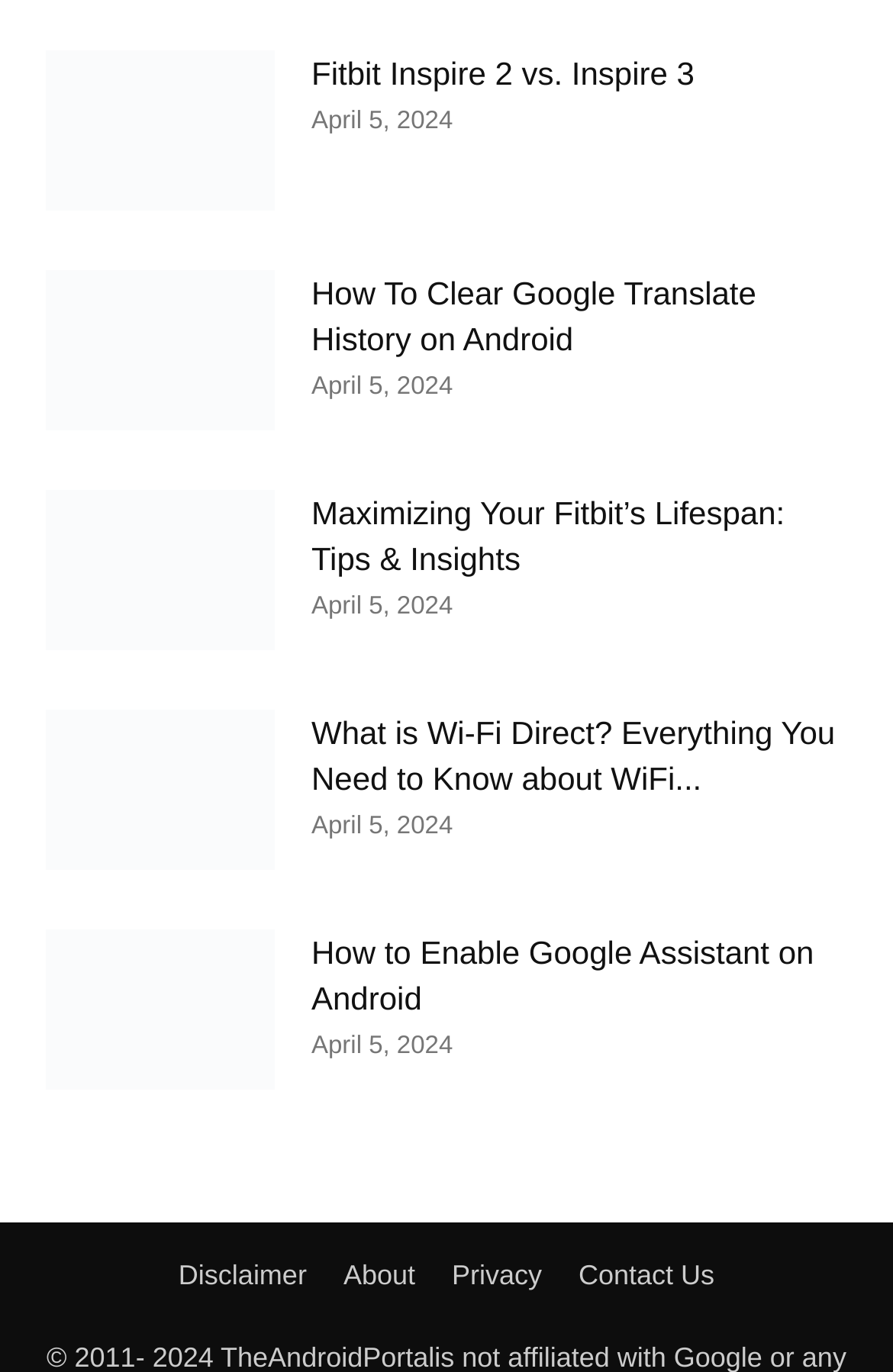Respond to the following question using a concise word or phrase: 
What is the position of the link 'About' on the webpage?

Middle bottom